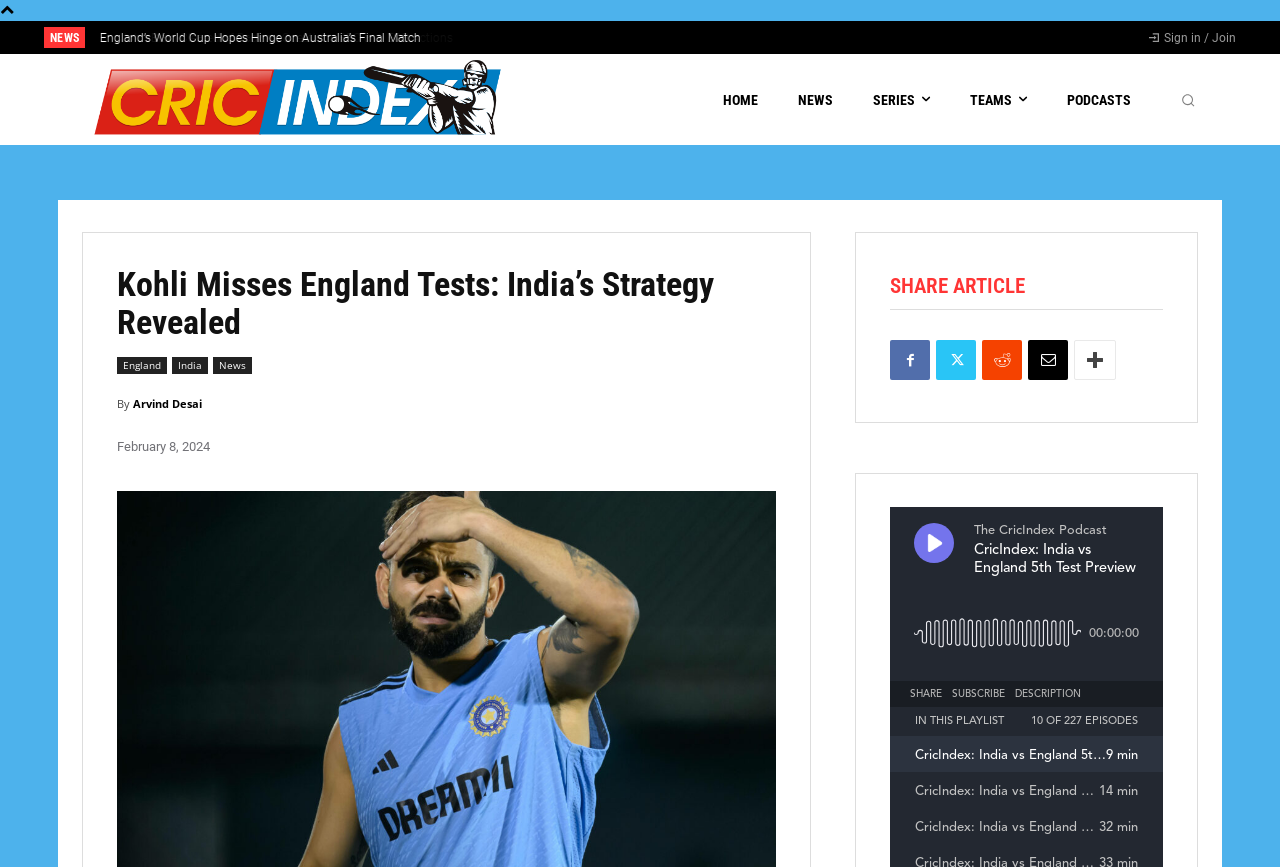How many news articles are listed on this page?
Refer to the image and answer the question using a single word or phrase.

5